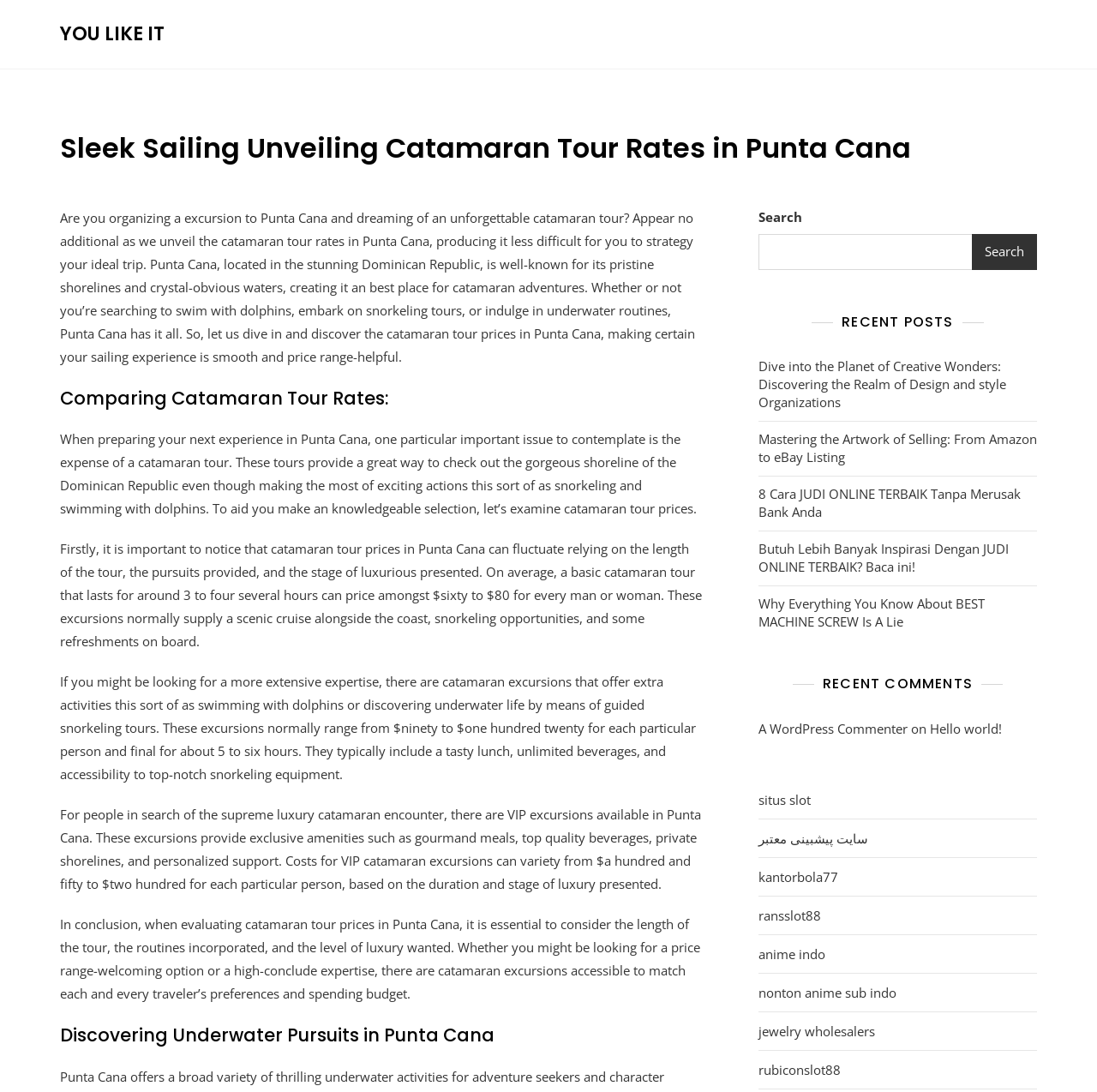Generate the title text from the webpage.

Sleek Sailing Unveiling Catamaran Tour Rates in Punta Cana